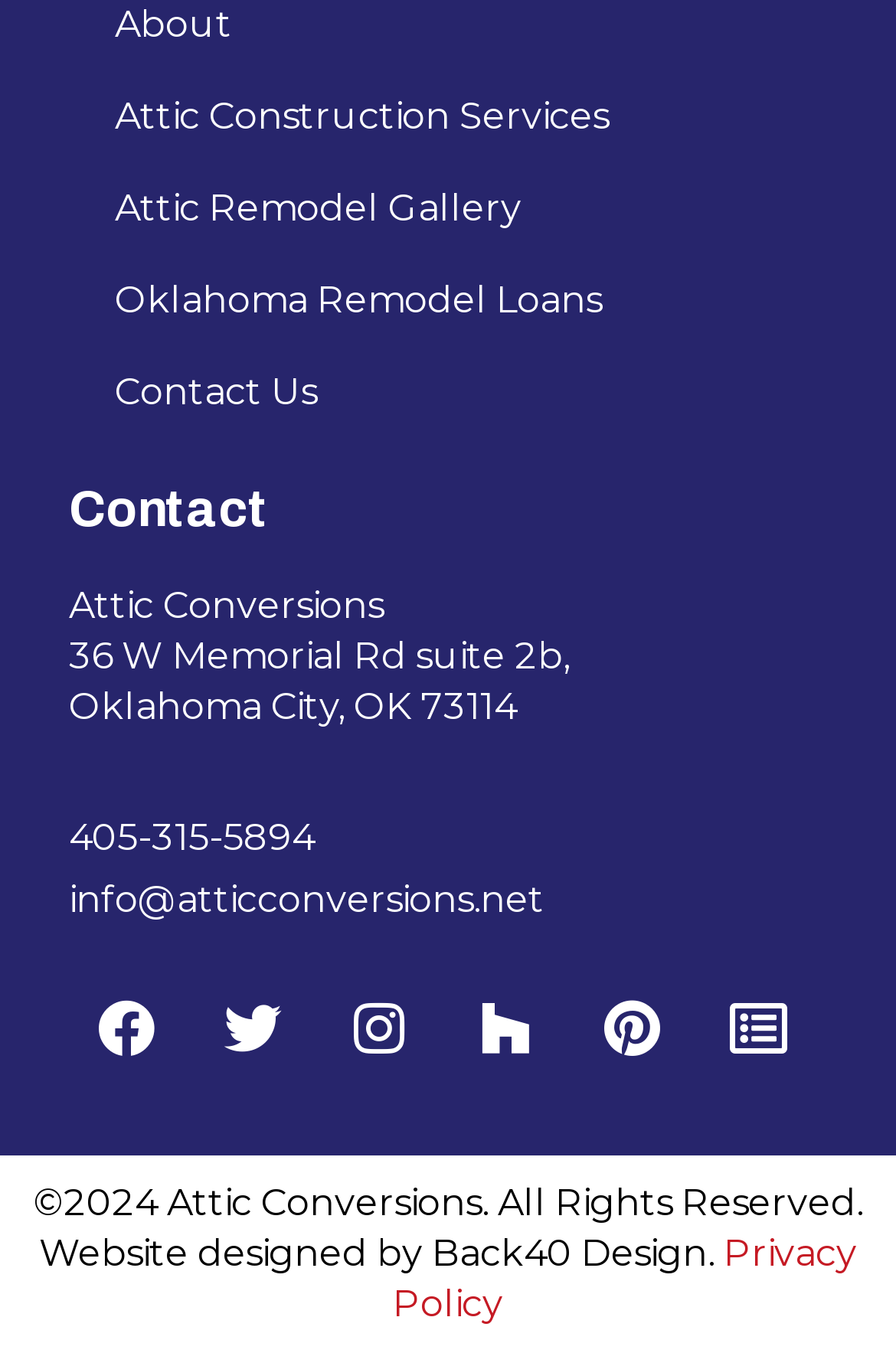How many social media links are there?
Please provide a detailed answer to the question.

There are 6 social media links, which are Facebook, Twitter, Instagram, Houzz, Pinterest, and List-alt, located at the bottom of the page with their respective icons and bounding box coordinates.